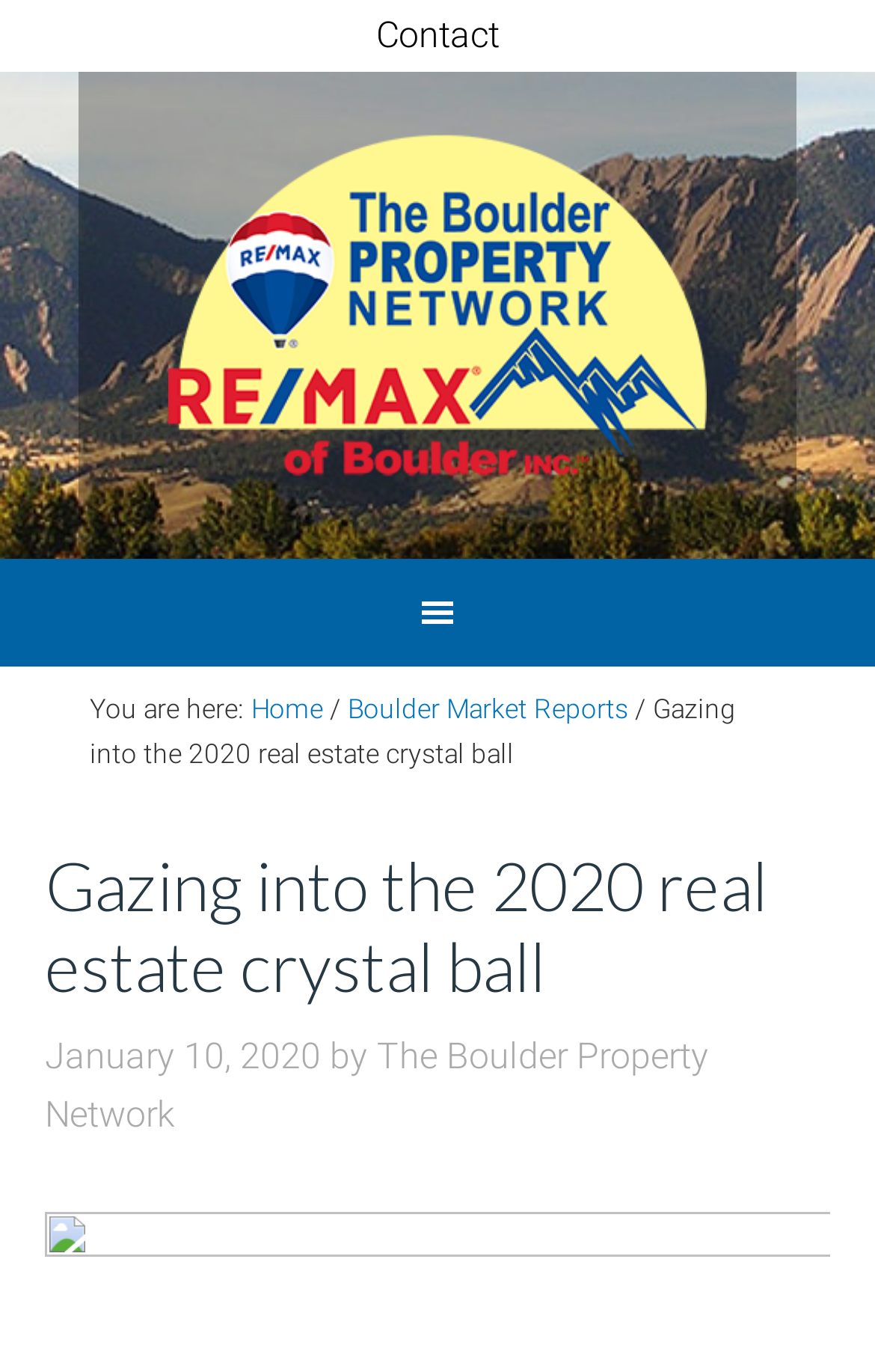What is the name of the real estate blog?
Please use the image to provide an in-depth answer to the question.

I found the answer by looking at the breadcrumb navigation section, where it says 'You are here:' followed by 'Home' and then 'Boulder Market Reports', which suggests that the current webpage is part of a blog. The blog's name is mentioned in the breadcrumb as 'Boulder Real Estate Blog'.